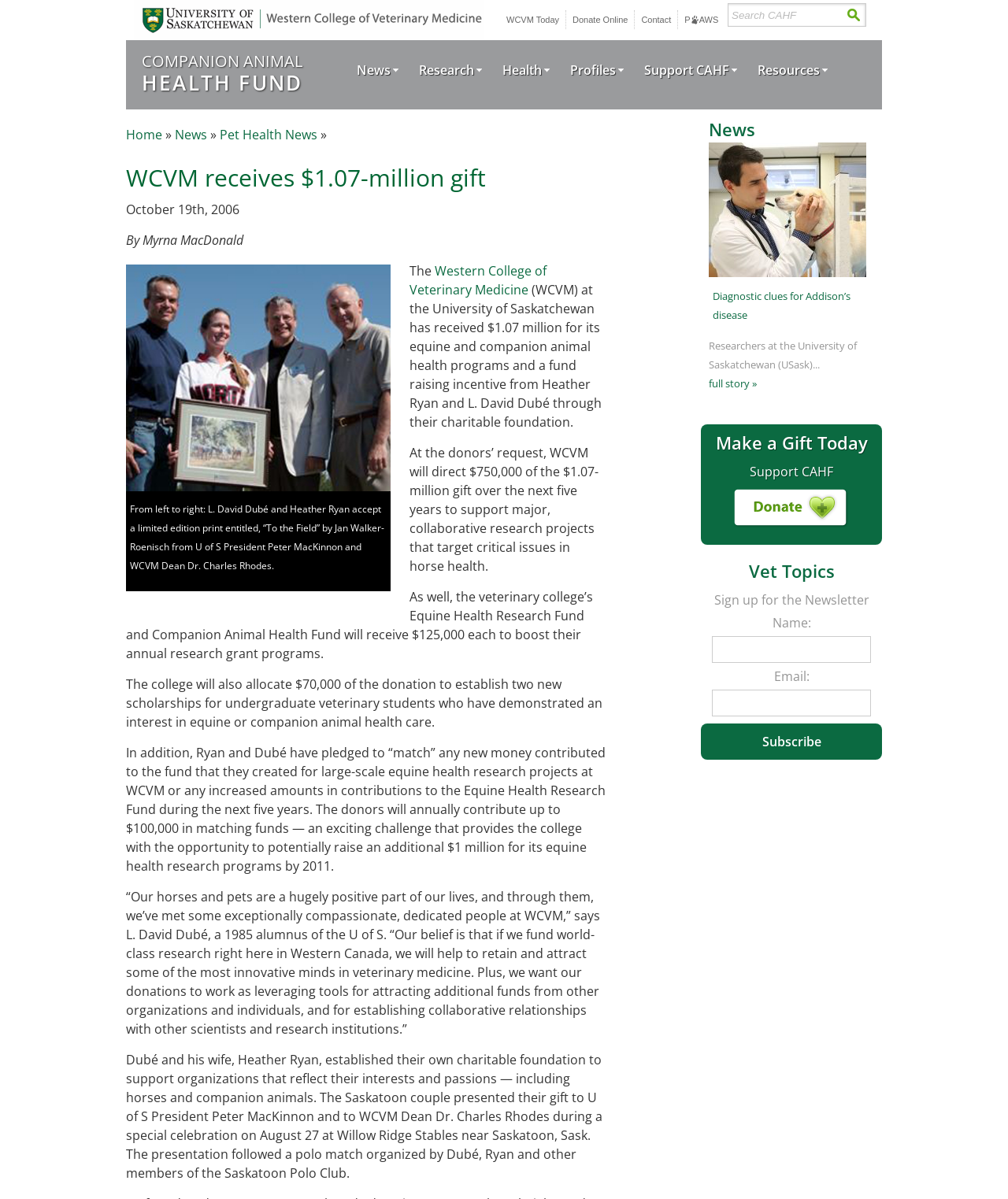Find the coordinates for the bounding box of the element with this description: "parent_node: Name: name="cm-byutkk-byutkk"".

[0.706, 0.575, 0.864, 0.598]